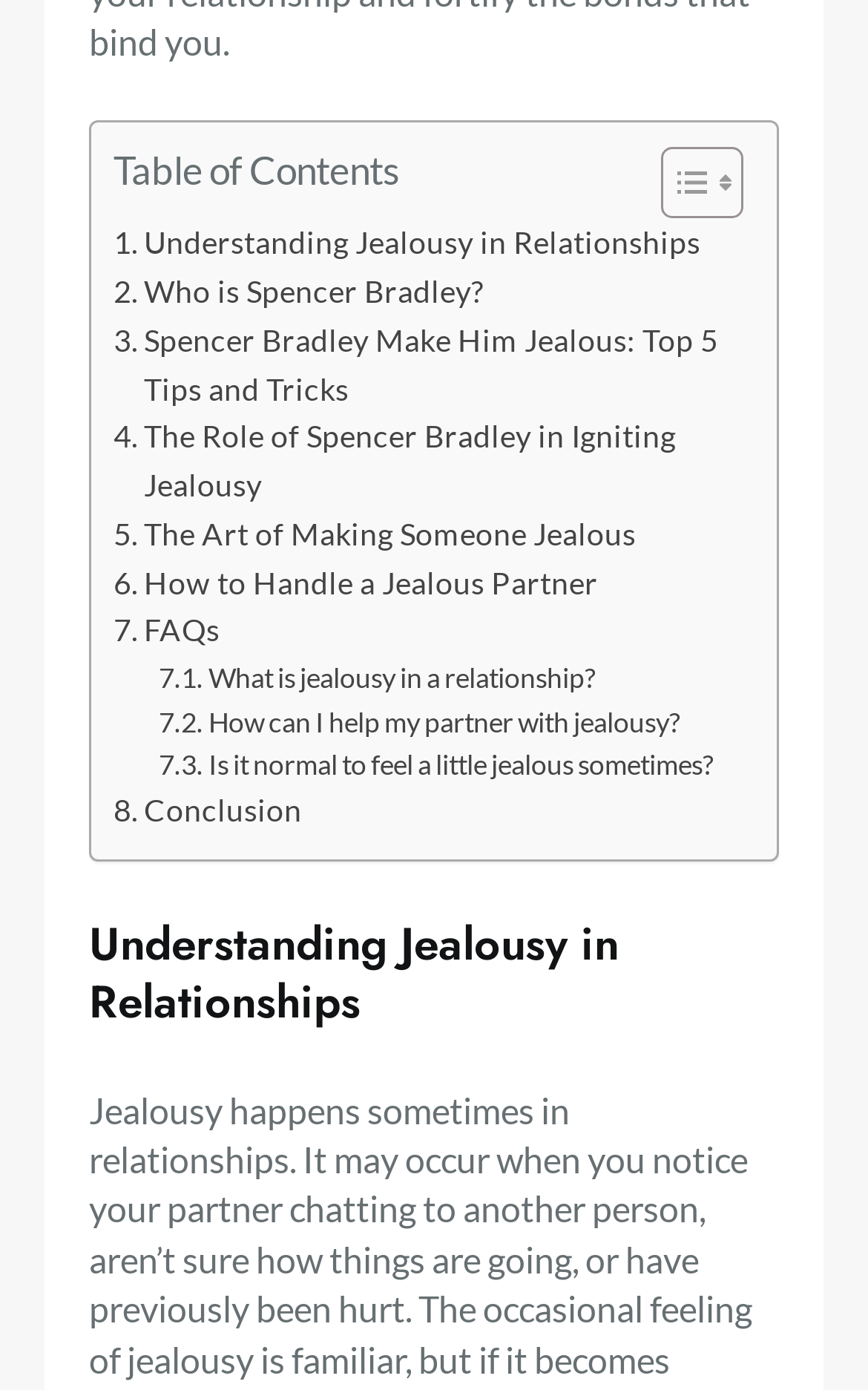Provide the bounding box coordinates for the area that should be clicked to complete the instruction: "Get tips on making someone jealous".

[0.131, 0.229, 0.844, 0.298]